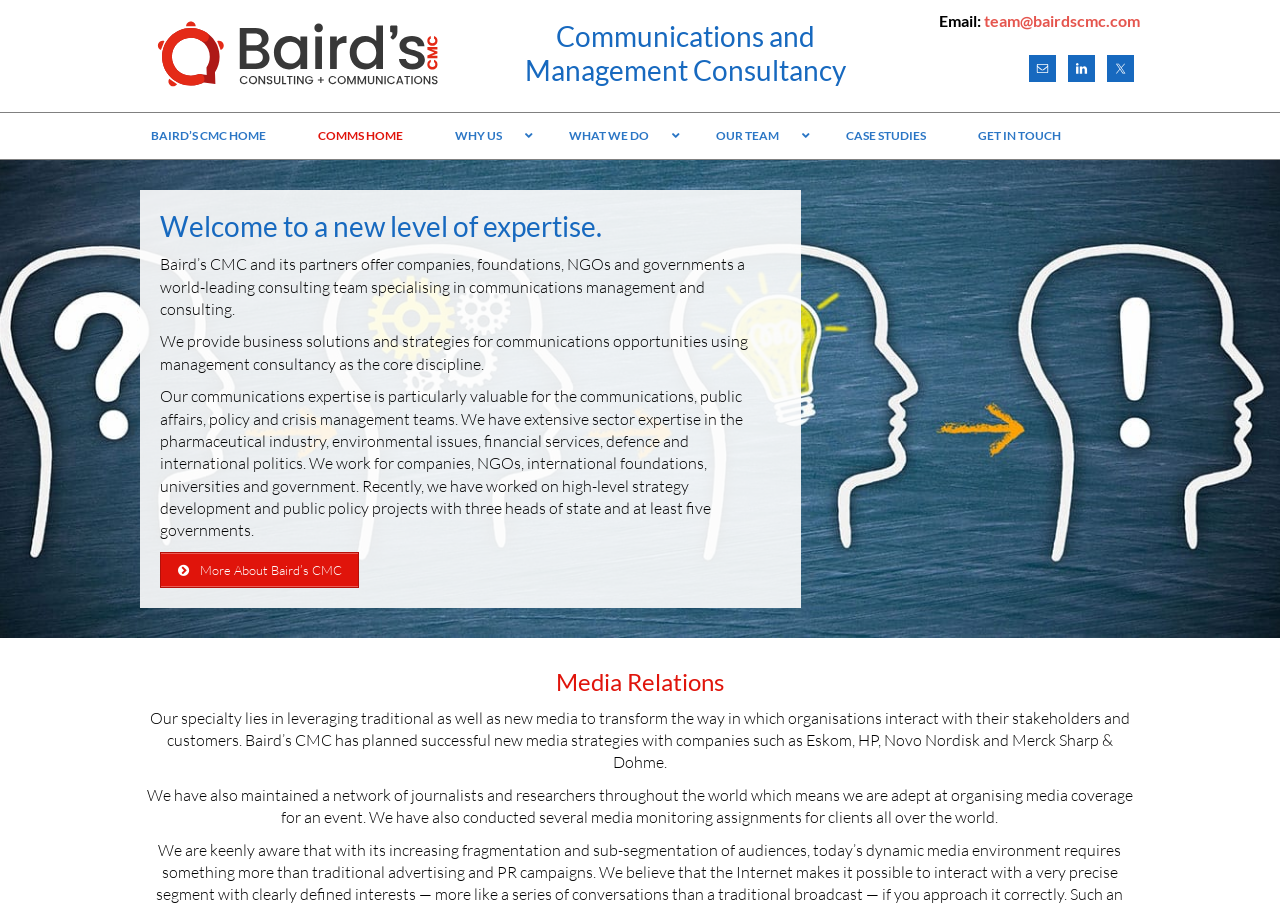Please identify the bounding box coordinates of the element's region that I should click in order to complete the following instruction: "Read more about Baird's CMC". The bounding box coordinates consist of four float numbers between 0 and 1, i.e., [left, top, right, bottom].

[0.125, 0.611, 0.28, 0.651]